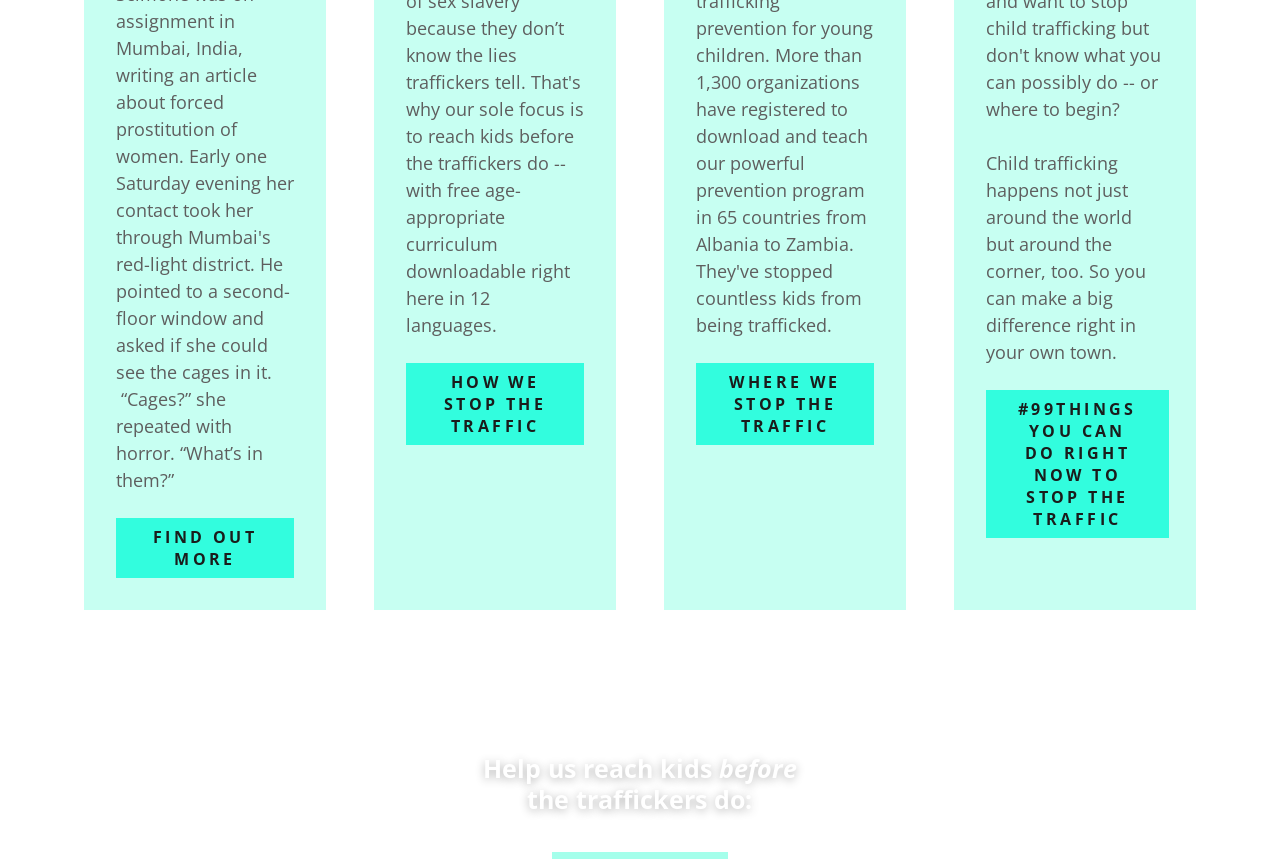Please provide a one-word or phrase answer to the question: 
What is the tone of the webpage?

Serious and urgent